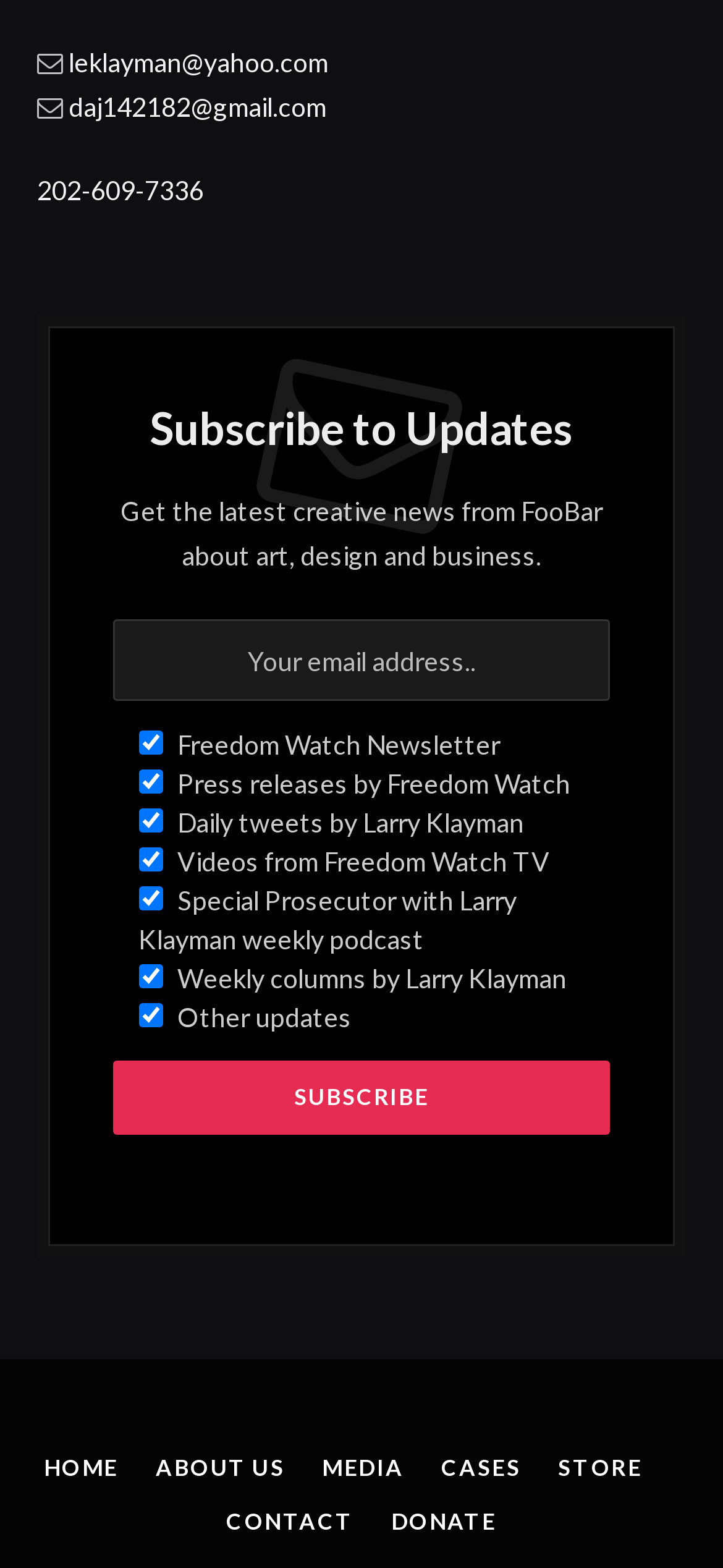Refer to the image and provide an in-depth answer to the question: 
How many email addresses are listed?

I counted the number of links with '@' symbol, which are typically used in email addresses. There are three such links: 'leklayman@yahoo.com', 'daj142182@gmail.com', and '202-609-7336' (although the last one is a phone number, not an email address).